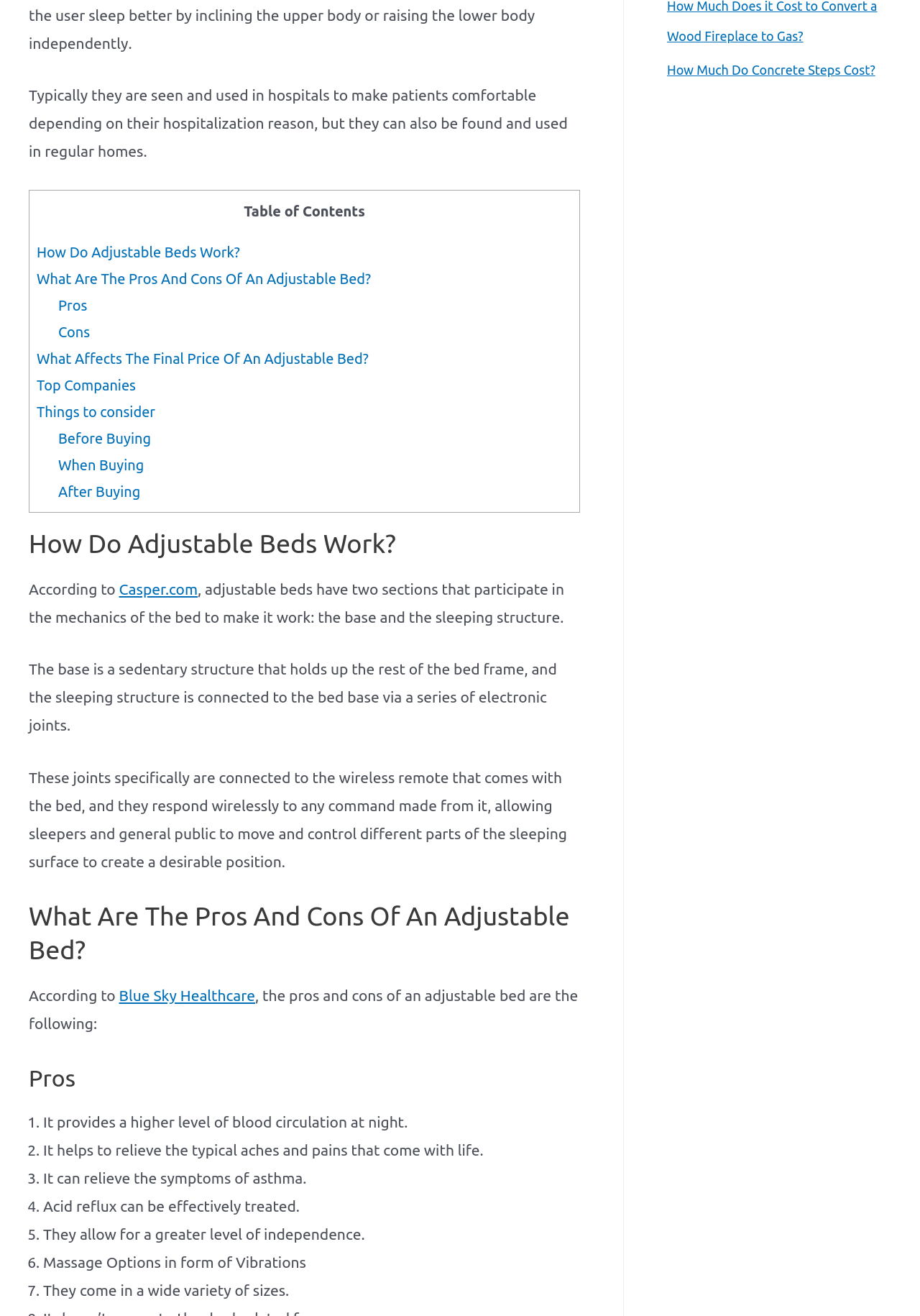Extract the bounding box coordinates for the UI element described by the text: "How Do Adjustable Beds Work?". The coordinates should be in the form of [left, top, right, bottom] with values between 0 and 1.

[0.04, 0.185, 0.261, 0.198]